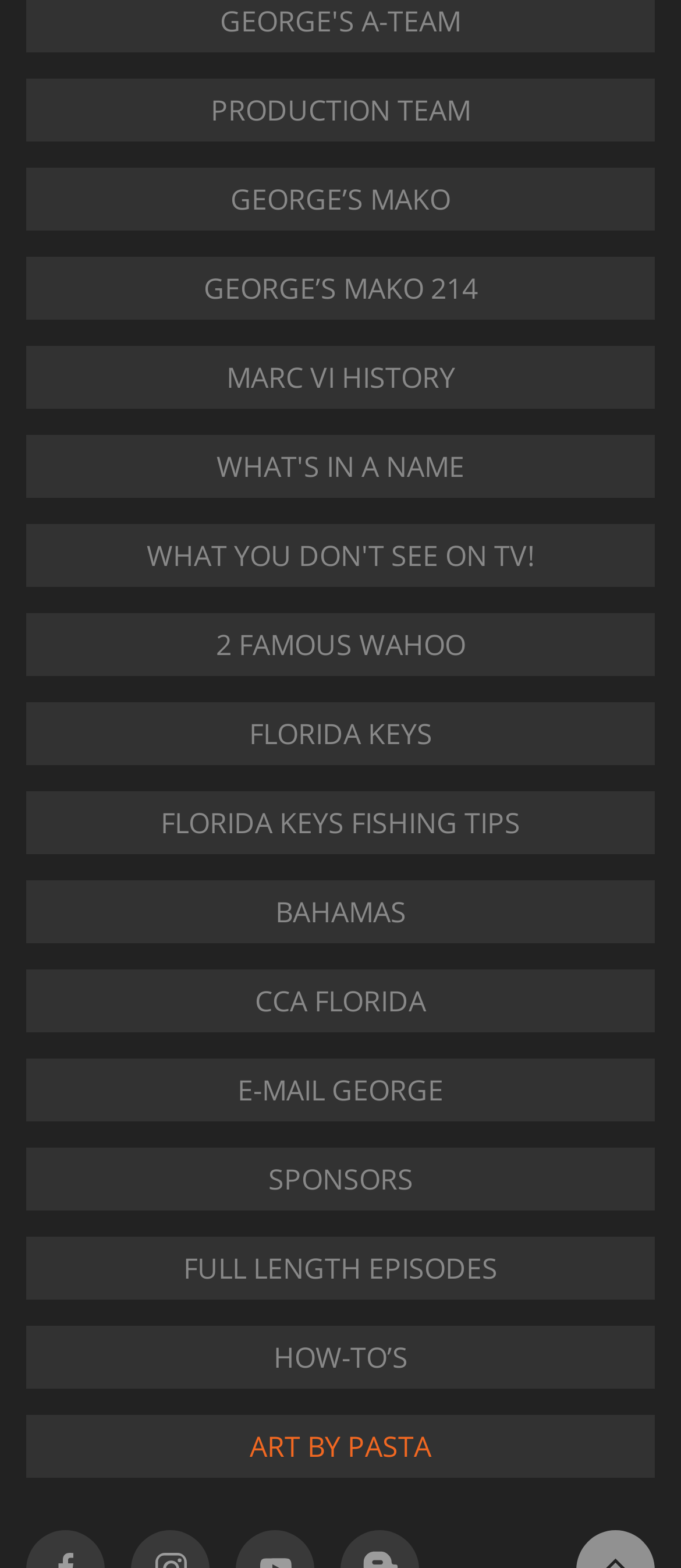Highlight the bounding box coordinates of the element that should be clicked to carry out the following instruction: "read about George's Mako". The coordinates must be given as four float numbers ranging from 0 to 1, i.e., [left, top, right, bottom].

[0.038, 0.107, 0.962, 0.147]